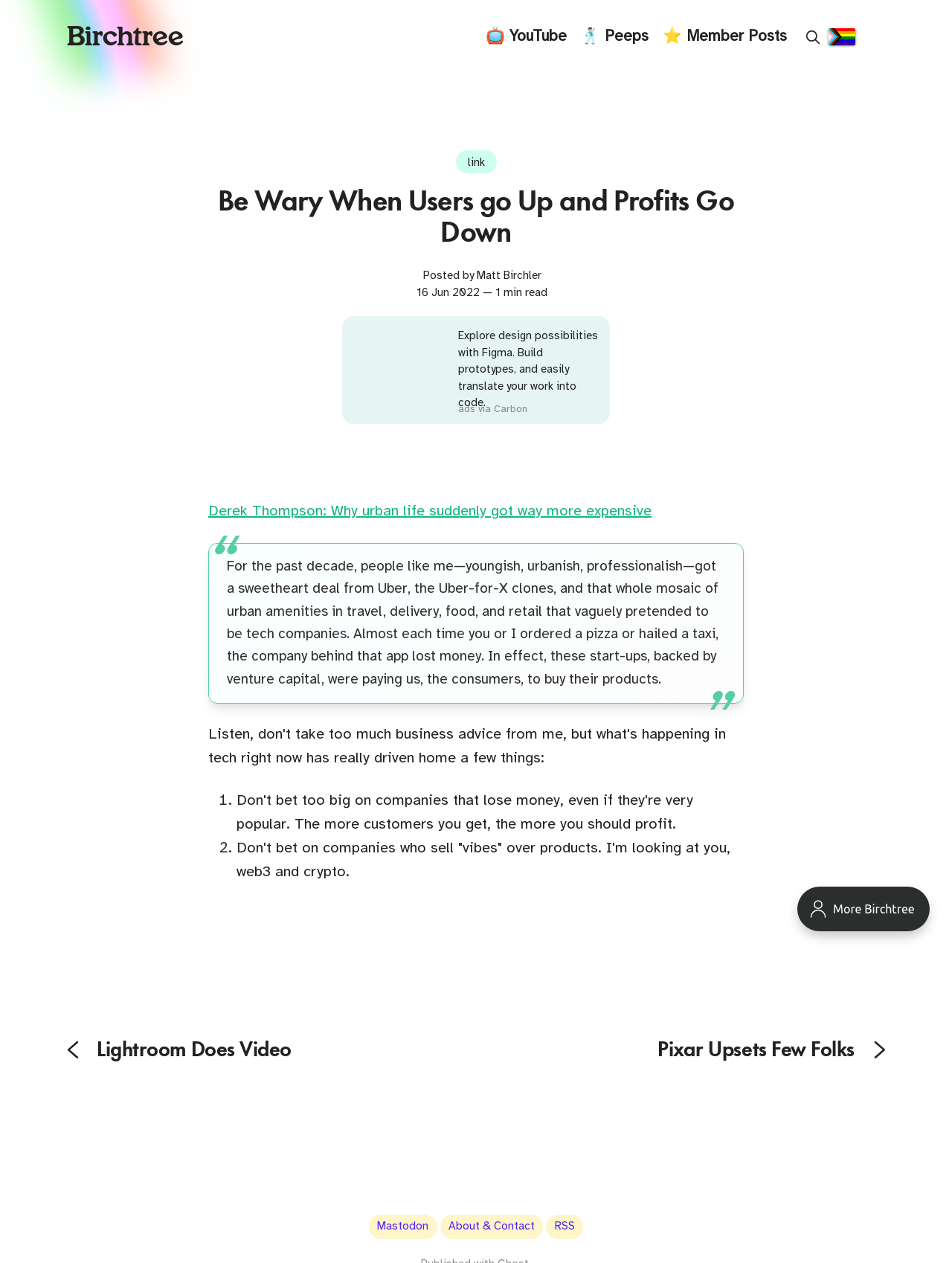Please locate the bounding box coordinates of the element that needs to be clicked to achieve the following instruction: "Visit Matt Birchler's profile". The coordinates should be four float numbers between 0 and 1, i.e., [left, top, right, bottom].

[0.5, 0.214, 0.568, 0.223]